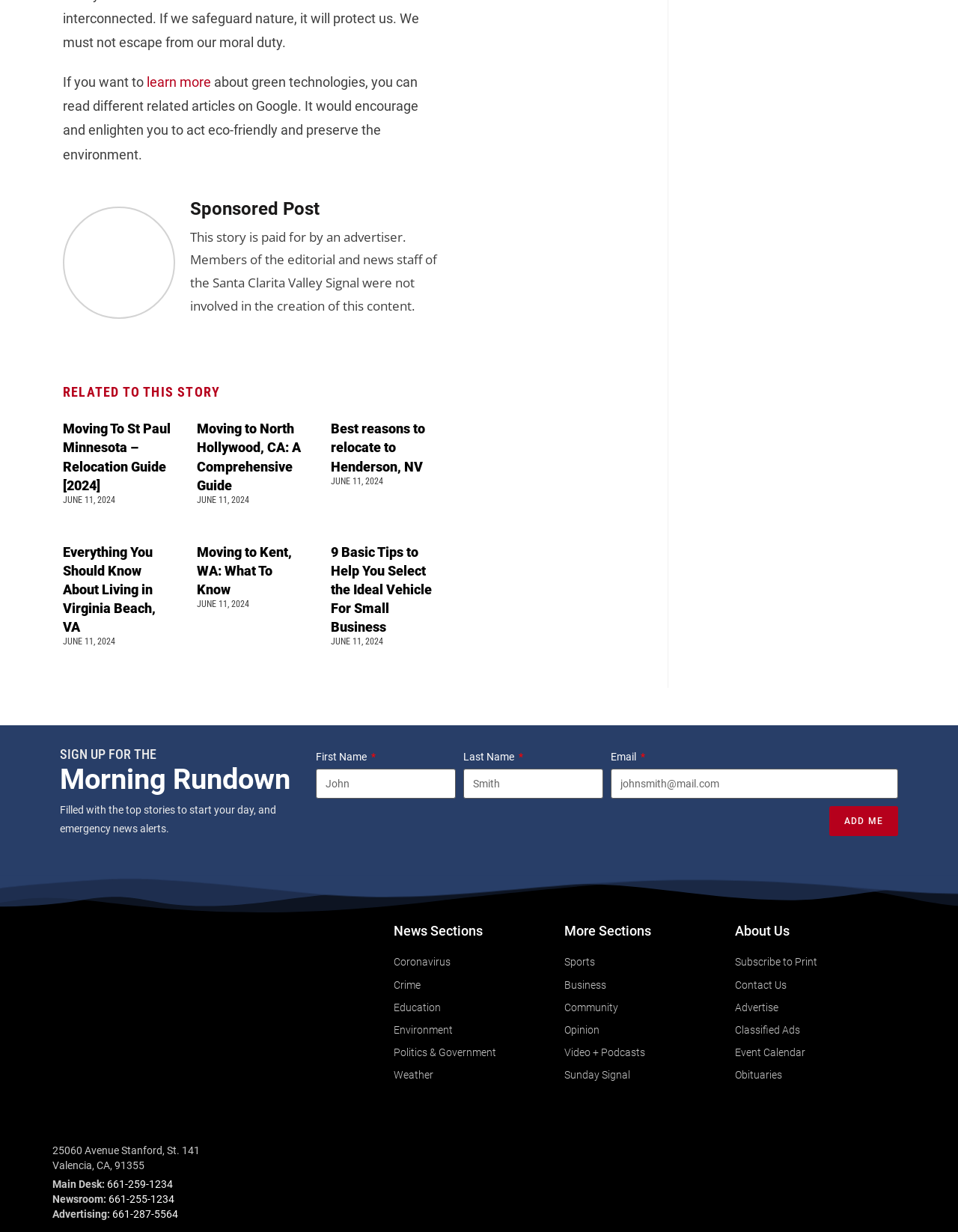Locate the bounding box coordinates of the element I should click to achieve the following instruction: "Read more about green technologies".

[0.153, 0.06, 0.22, 0.073]